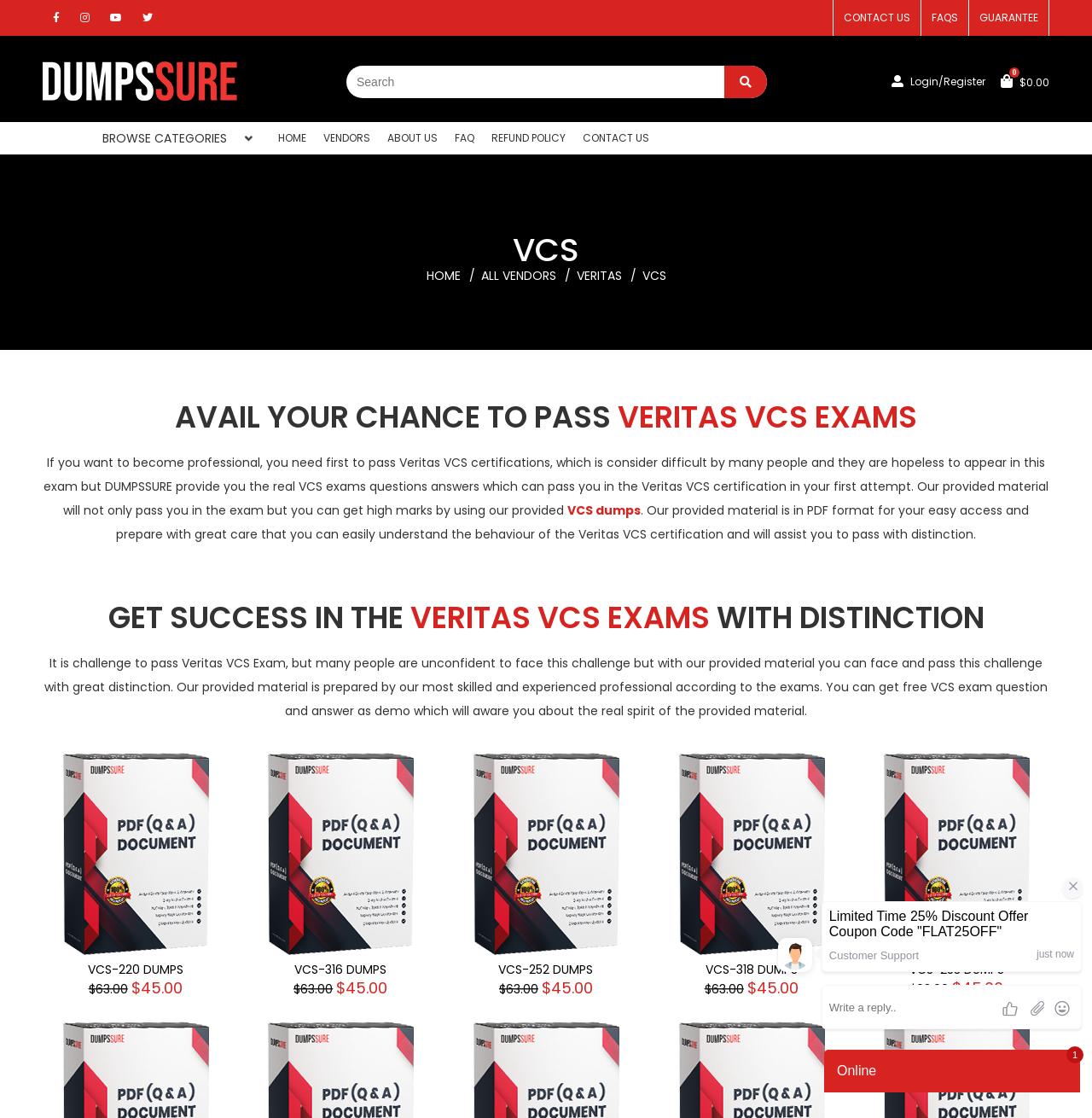Find the bounding box coordinates of the element's region that should be clicked in order to follow the given instruction: "Get VCS-220 dumps". The coordinates should consist of four float numbers between 0 and 1, i.e., [left, top, right, bottom].

[0.057, 0.673, 0.191, 0.891]